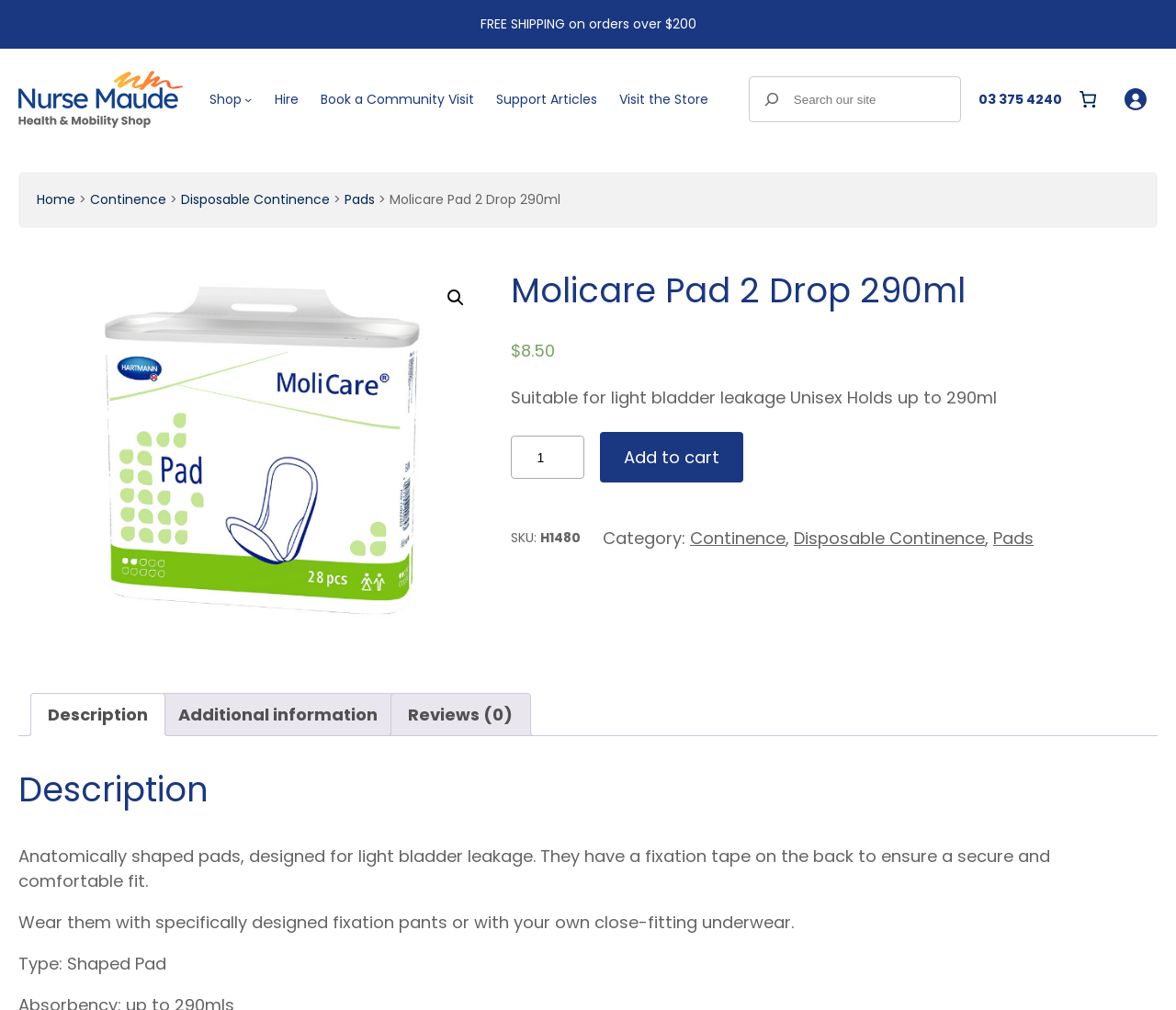Identify the bounding box coordinates of the specific part of the webpage to click to complete this instruction: "Search for products".

[0.621, 0.076, 0.823, 0.121]